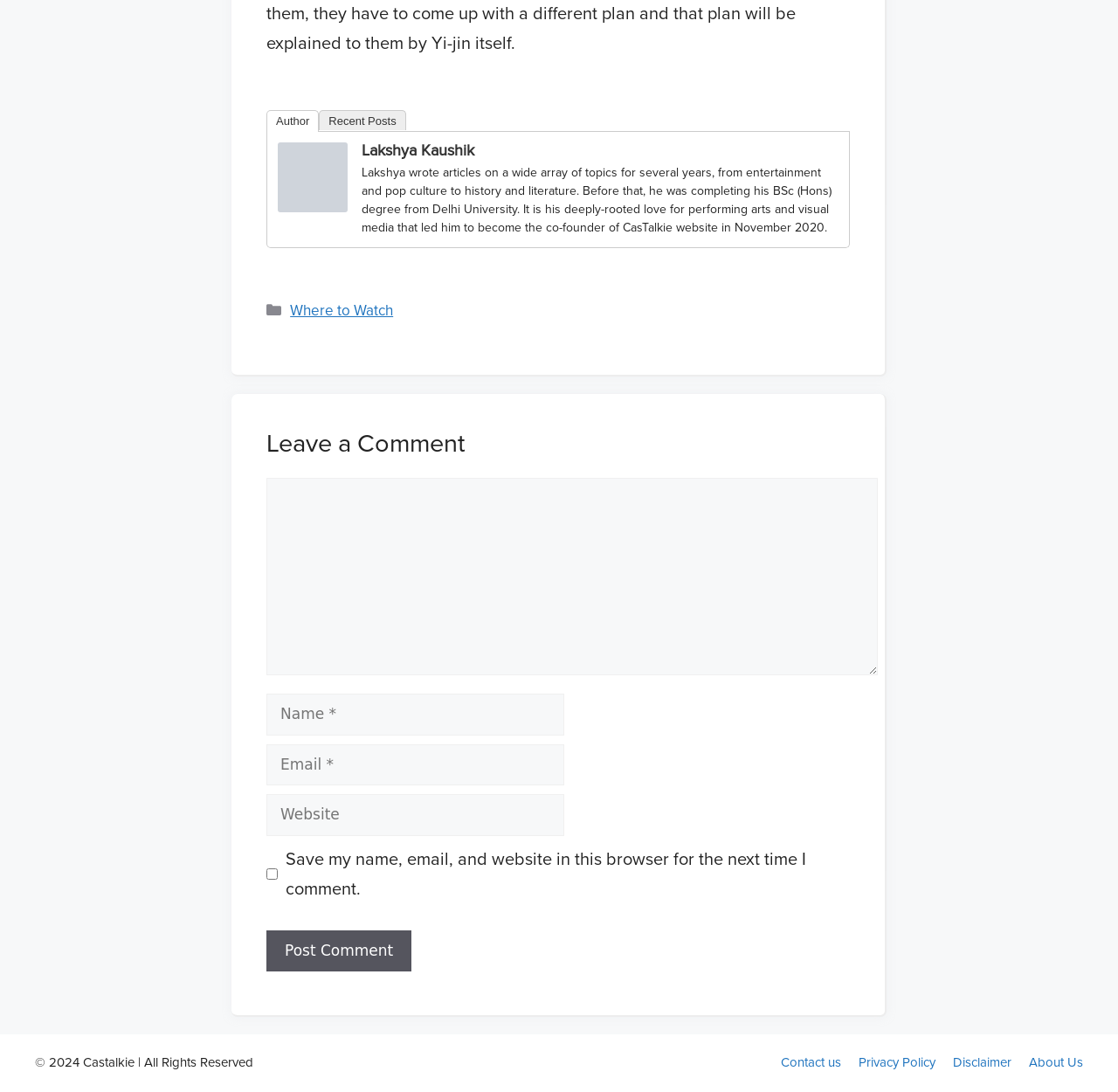By analyzing the image, answer the following question with a detailed response: What is the name of the author?

The name of the author can be found in the link element with the text 'Lakshya Kaushik' which is located at the top of the webpage, and also in the image element with the same text.